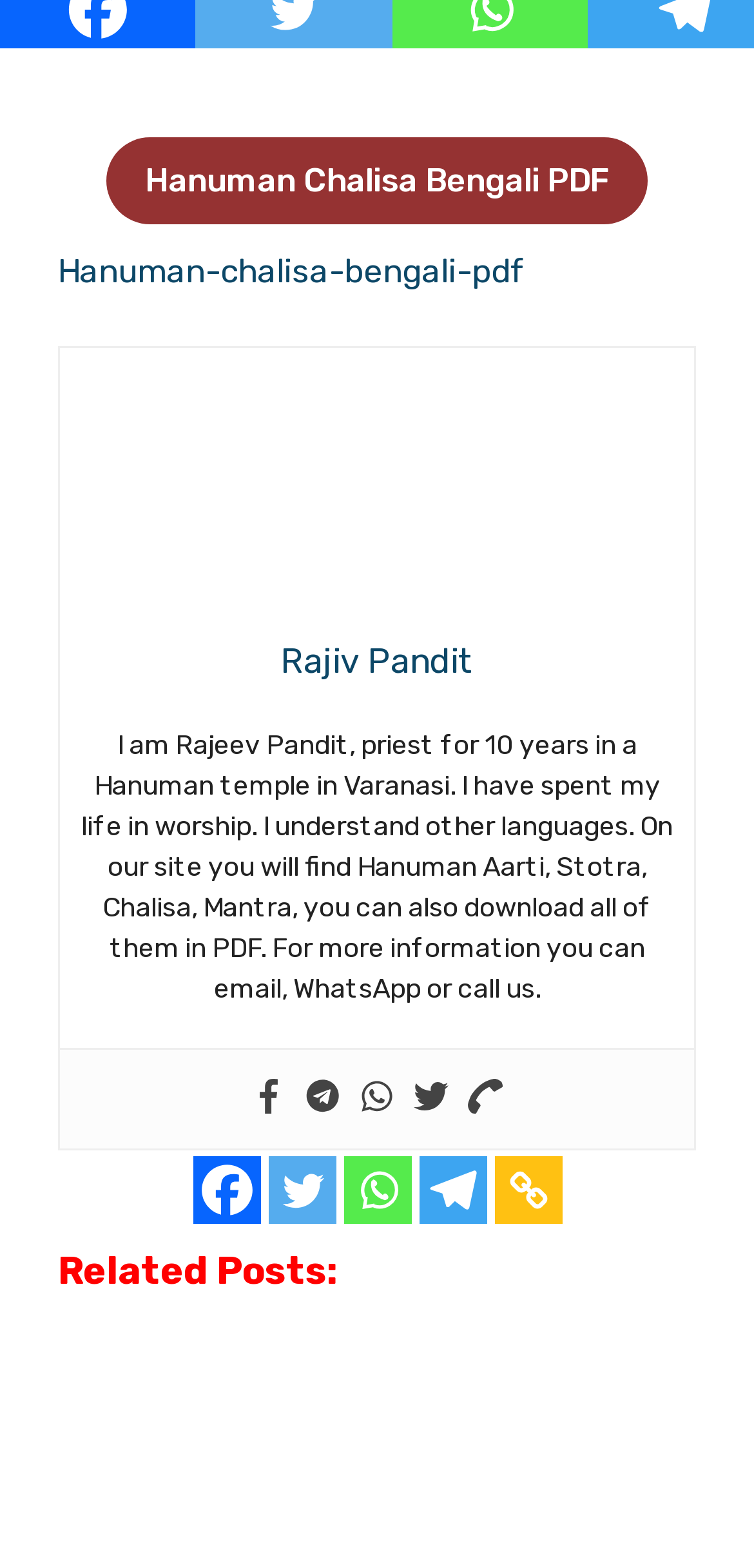Please find the bounding box coordinates of the clickable region needed to complete the following instruction: "Contact through WhatsApp". The bounding box coordinates must consist of four float numbers between 0 and 1, i.e., [left, top, right, bottom].

[0.477, 0.688, 0.523, 0.714]